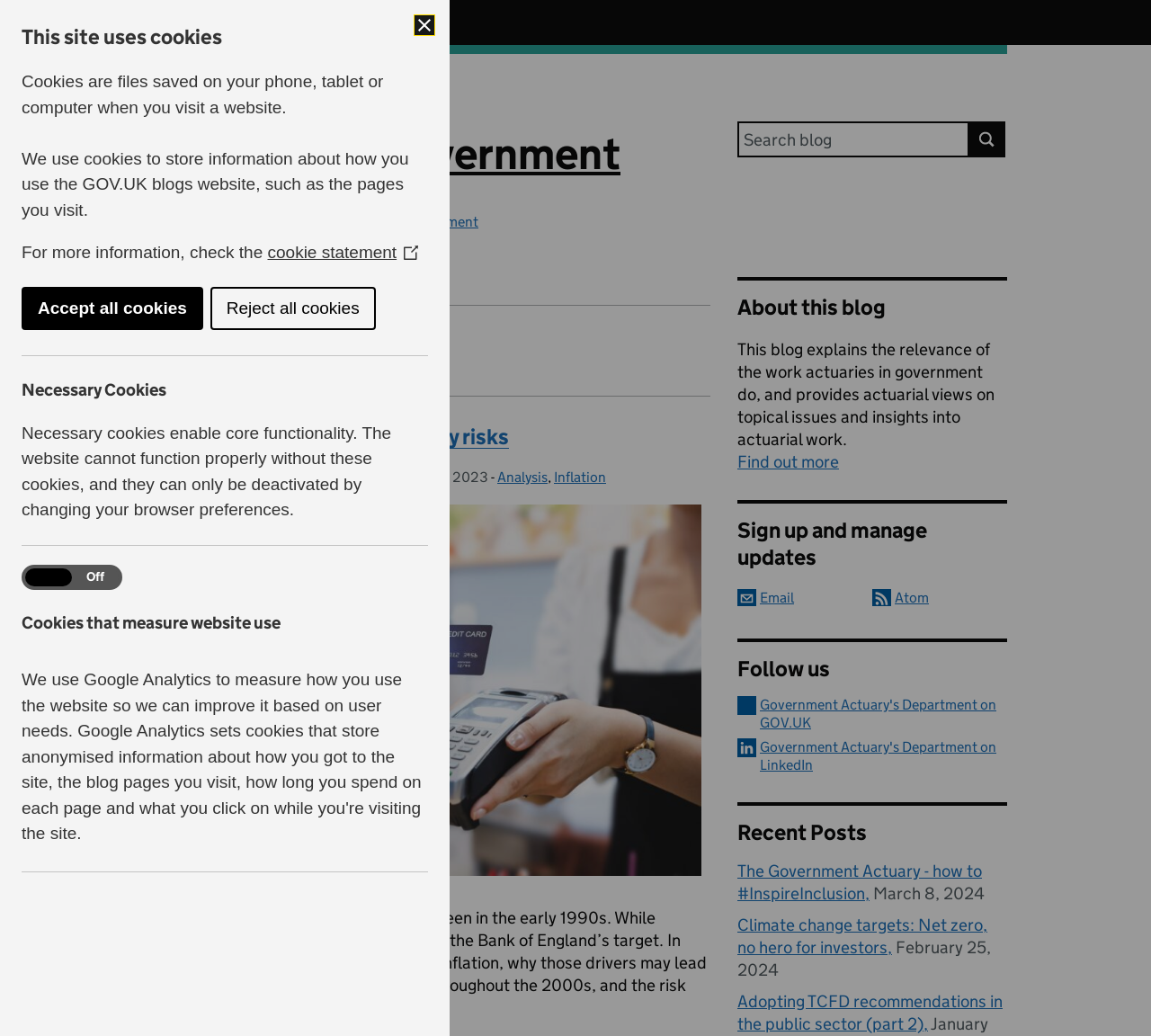Please specify the coordinates of the bounding box for the element that should be clicked to carry out this instruction: "Read the blog 'Inflationary benefits, inflationary risks'". The coordinates must be four float numbers between 0 and 1, formatted as [left, top, right, bottom].

[0.125, 0.409, 0.442, 0.434]